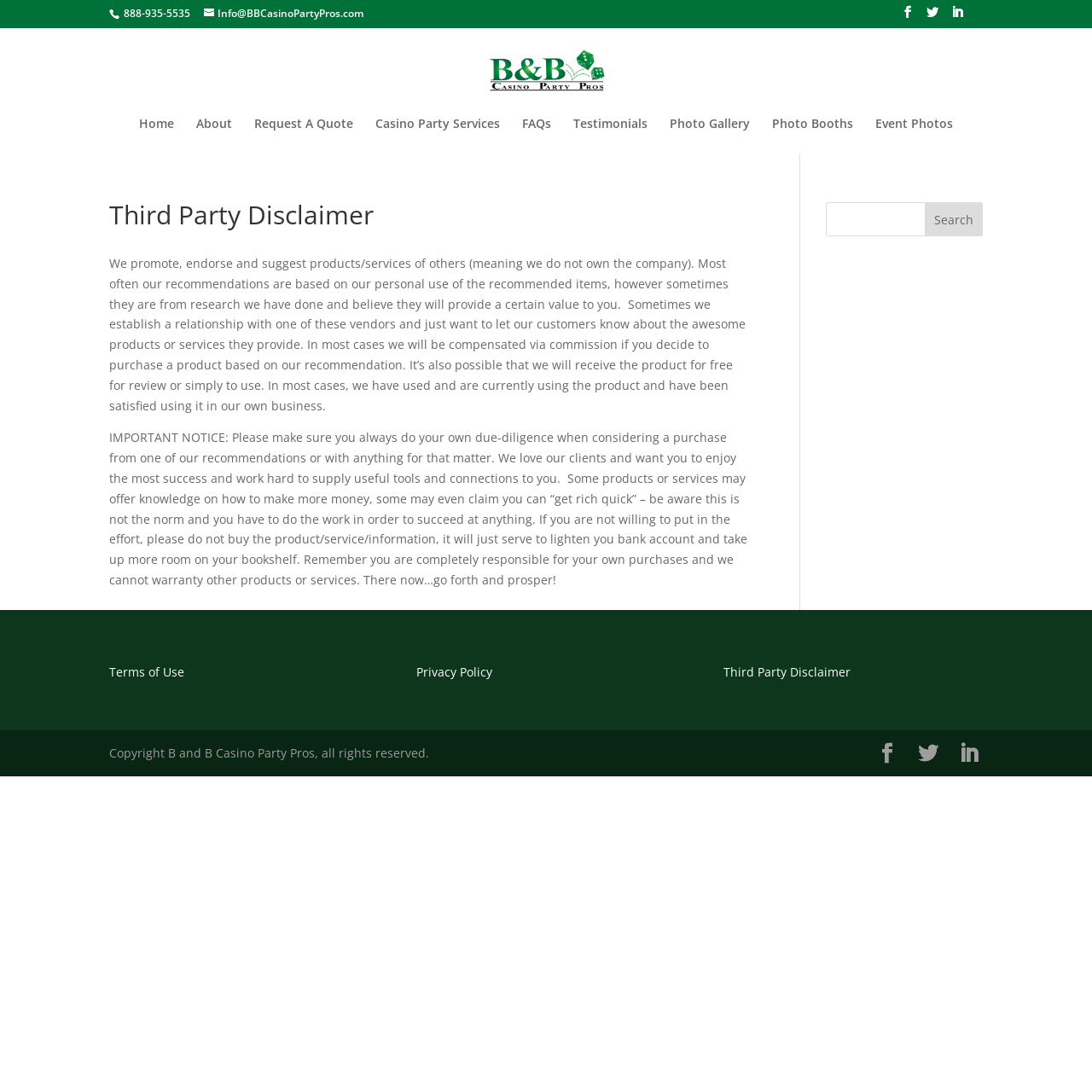How many social media links are on the top?
Based on the image, give a one-word or short phrase answer.

3